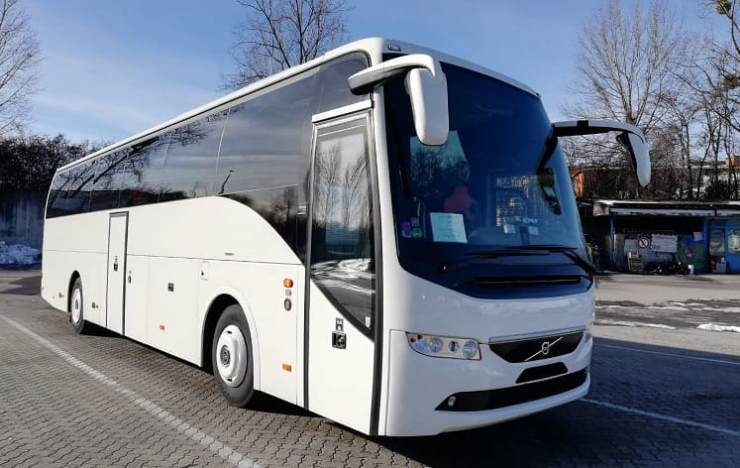What is the condition of the coach bus?
Please provide a detailed and comprehensive answer to the question.

The condition of the coach bus can be inferred from the image, which shows a clean and polished appearance. The caption also mentions that the bus has a 'clean and polished appearance, indicating a well-maintained vehicle', suggesting that the bus is in good condition.